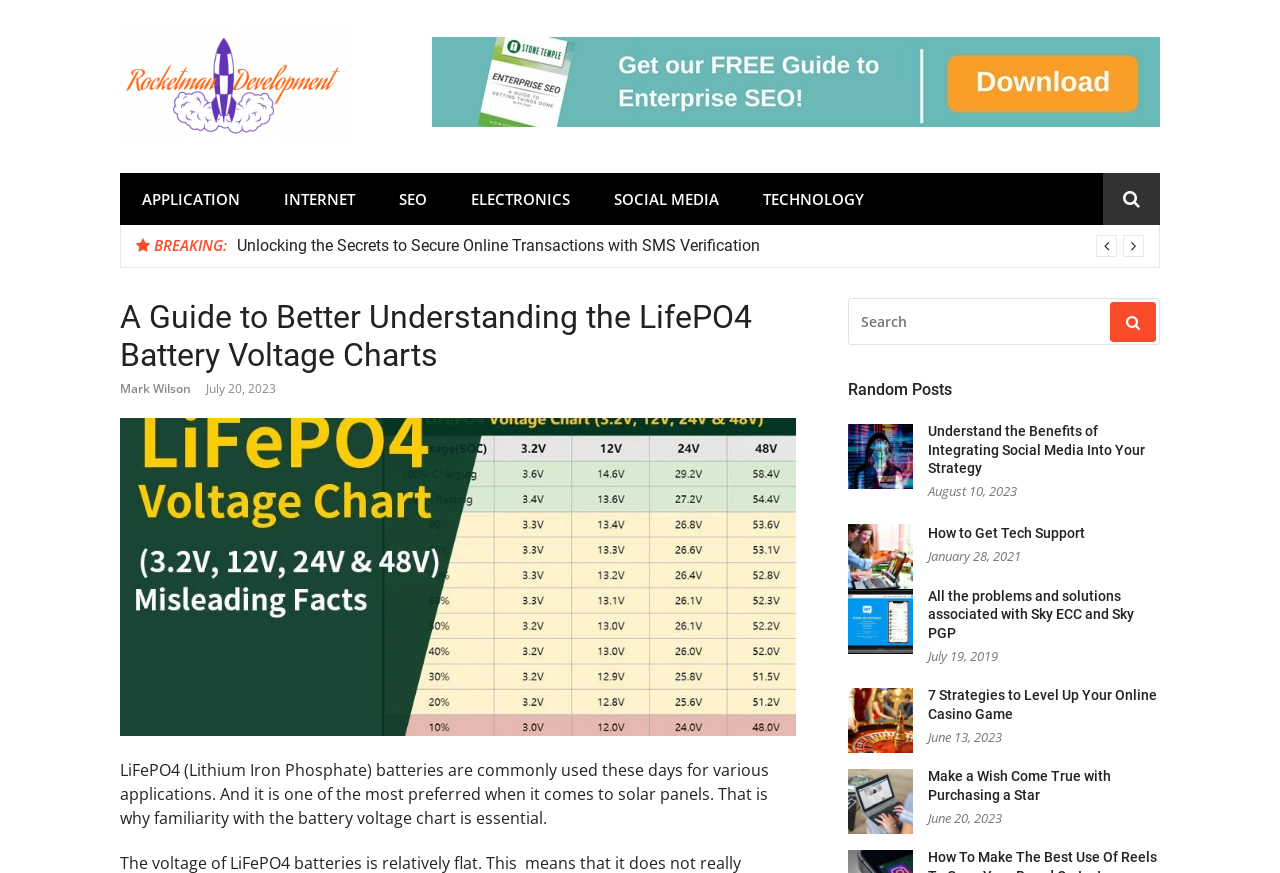Please identify the bounding box coordinates of the area that needs to be clicked to fulfill the following instruction: "Print This Post."

None